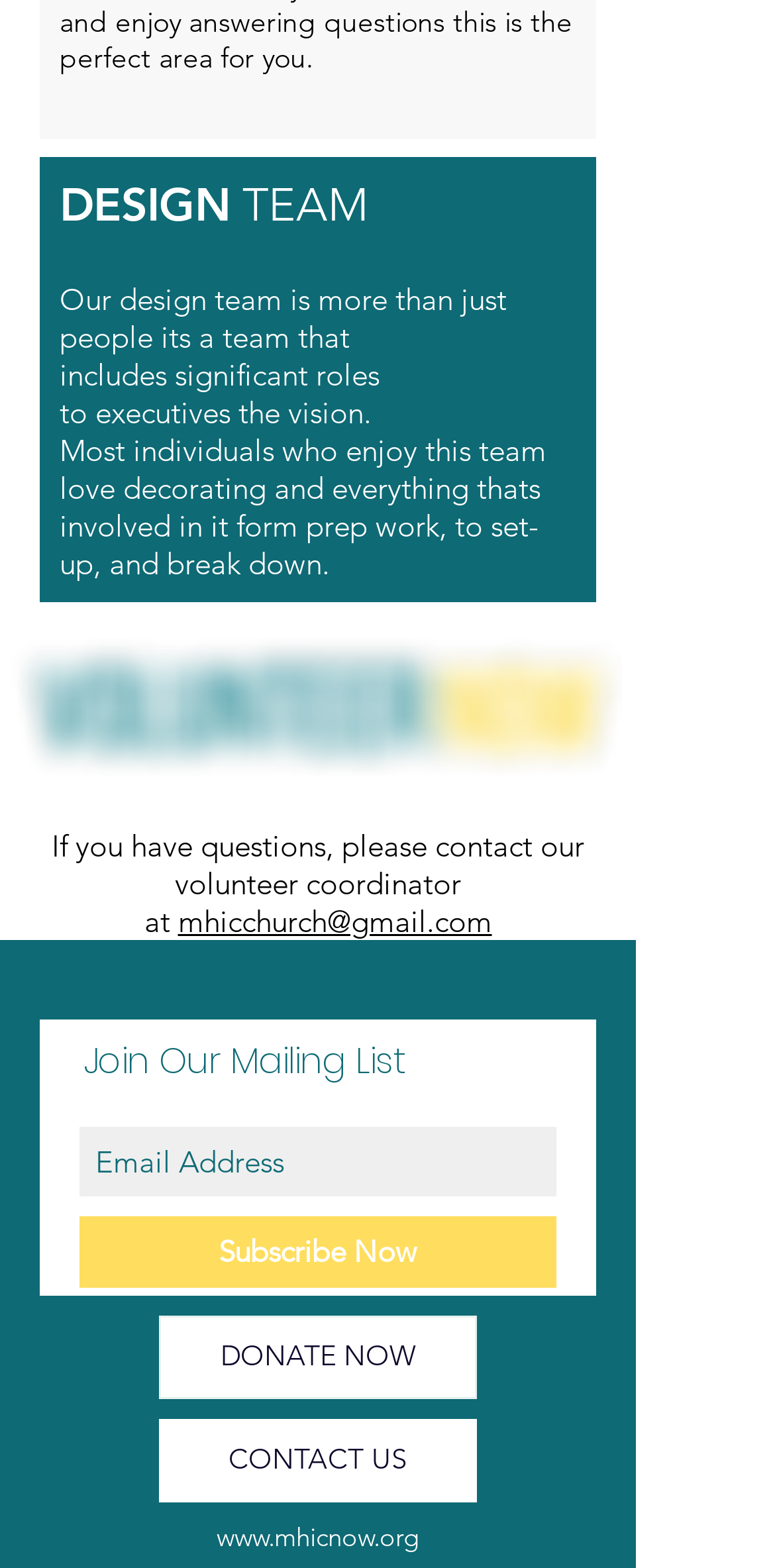Given the element description, predict the bounding box coordinates in the format (top-left x, top-left y, bottom-right x, bottom-right y). Make sure all values are between 0 and 1. Here is the element description: DONATE NOW

[0.205, 0.839, 0.615, 0.892]